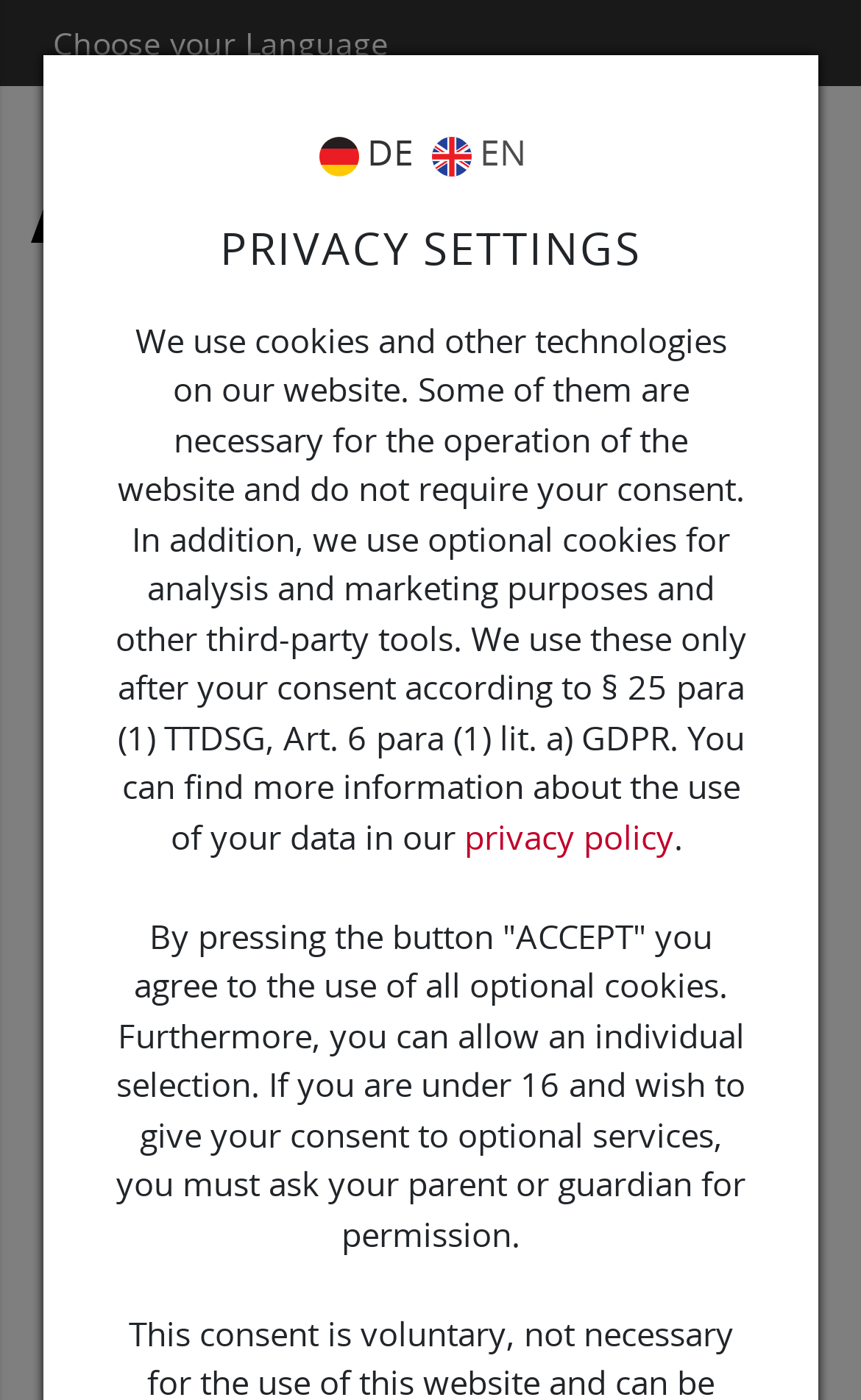Given the description of the UI element: "References", predict the bounding box coordinates in the form of [left, top, right, bottom], with each value being a float between 0 and 1.

[0.723, 0.201, 0.874, 0.225]